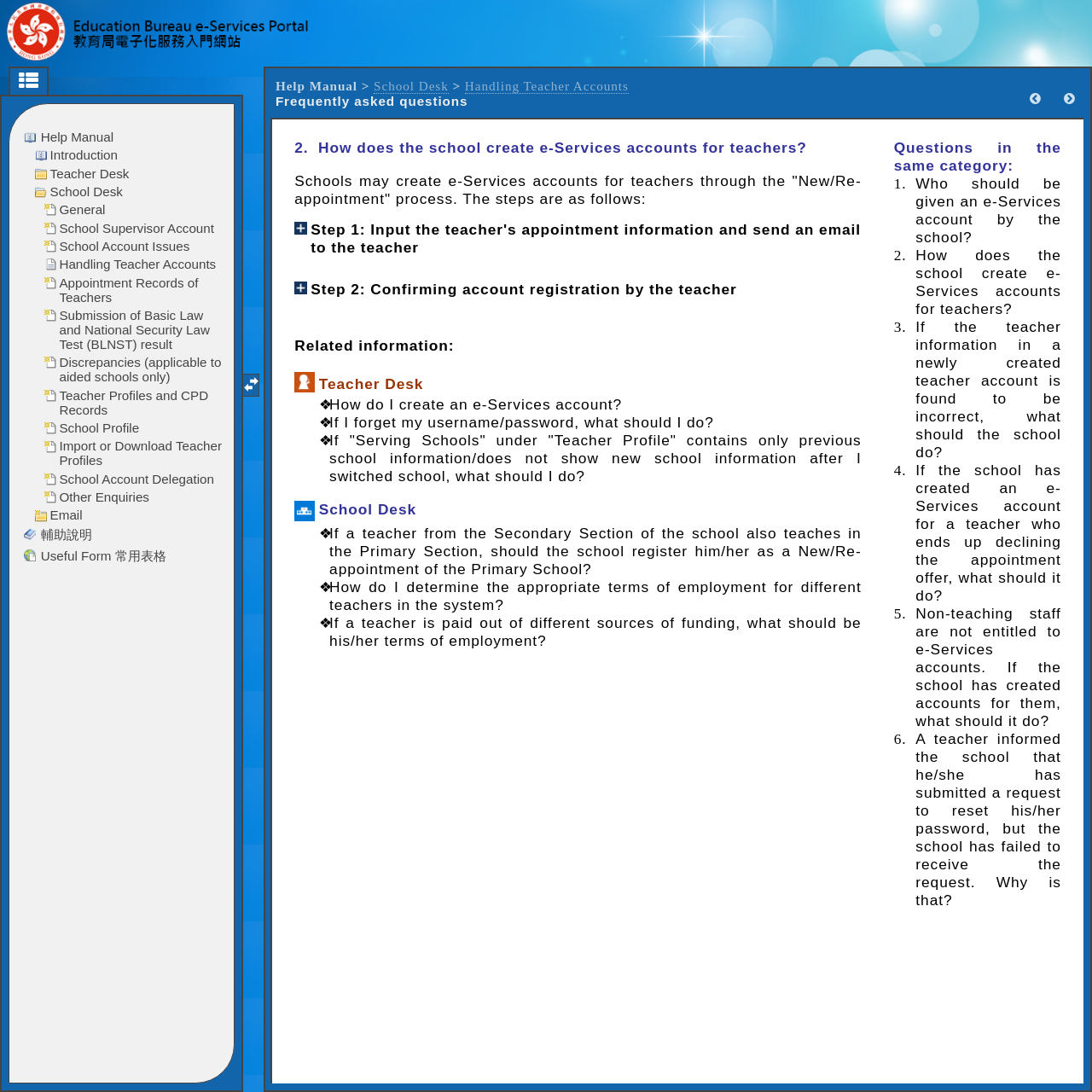Given the element description School Desk, specify the bounding box coordinates of the corresponding UI element in the format (top-left x, top-left y, bottom-right x, bottom-right y). All values must be between 0 and 1.

[0.342, 0.072, 0.411, 0.086]